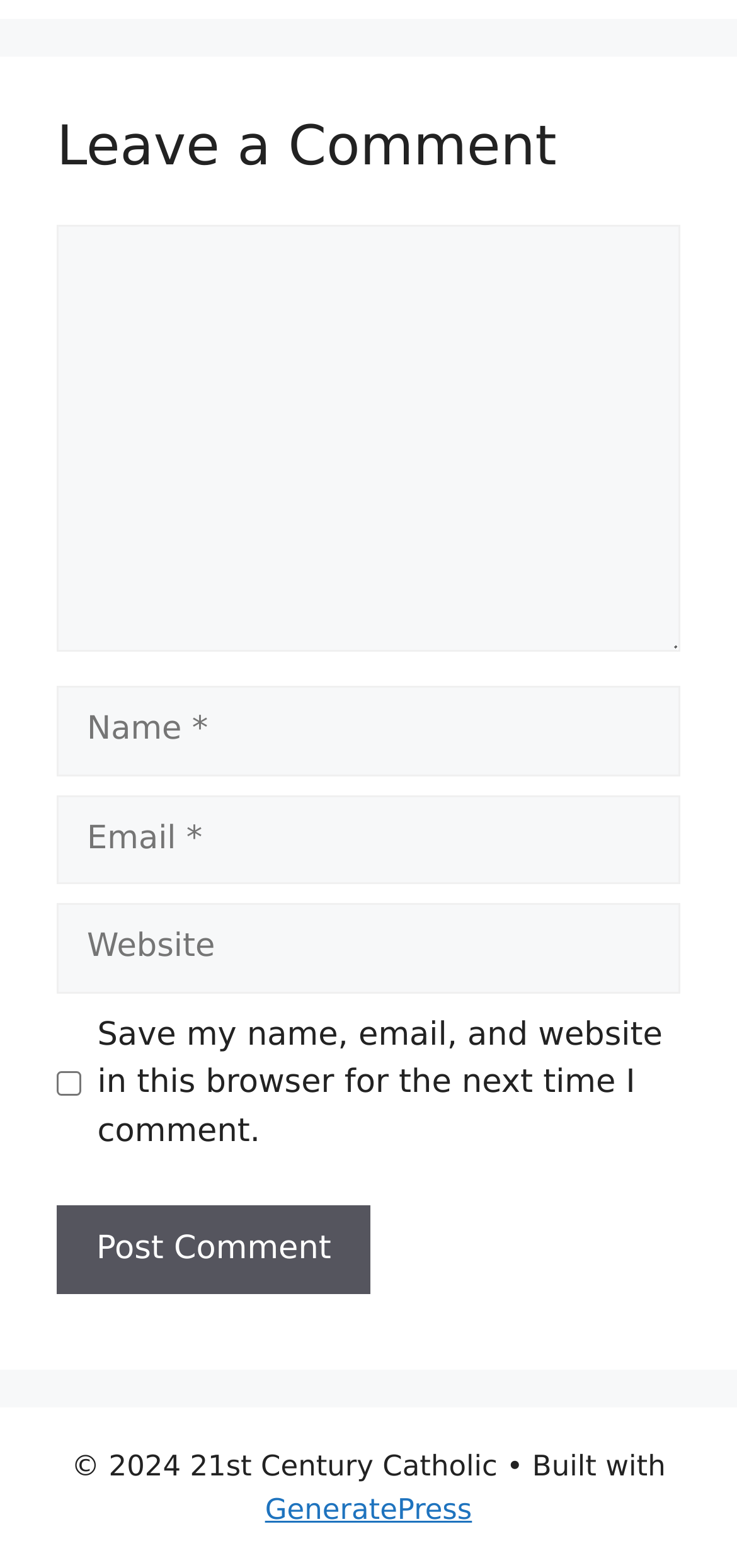Please identify the bounding box coordinates of where to click in order to follow the instruction: "leave a comment".

[0.077, 0.072, 0.923, 0.119]